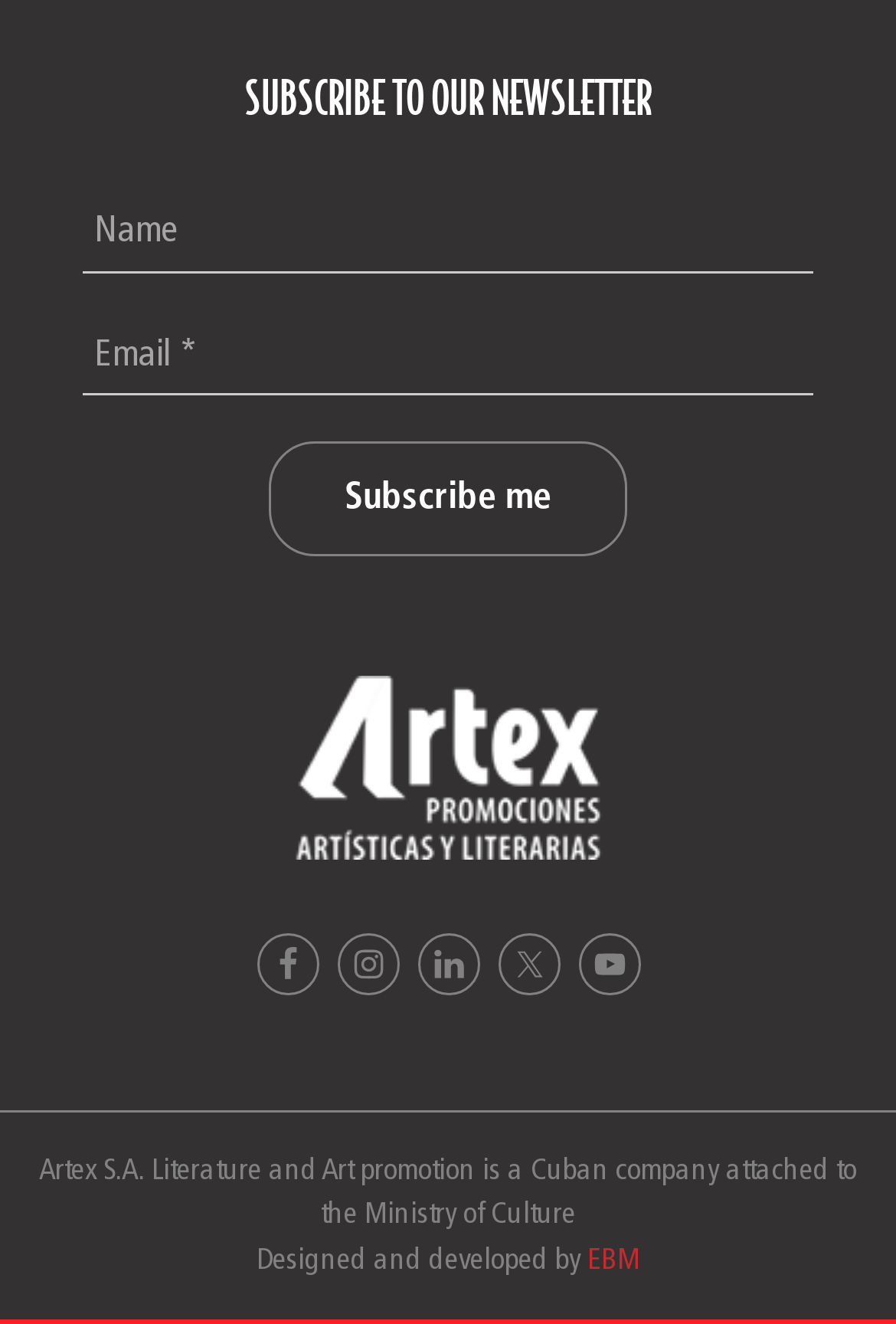Determine the coordinates of the bounding box for the clickable area needed to execute this instruction: "Enter your name".

[0.092, 0.148, 0.908, 0.206]